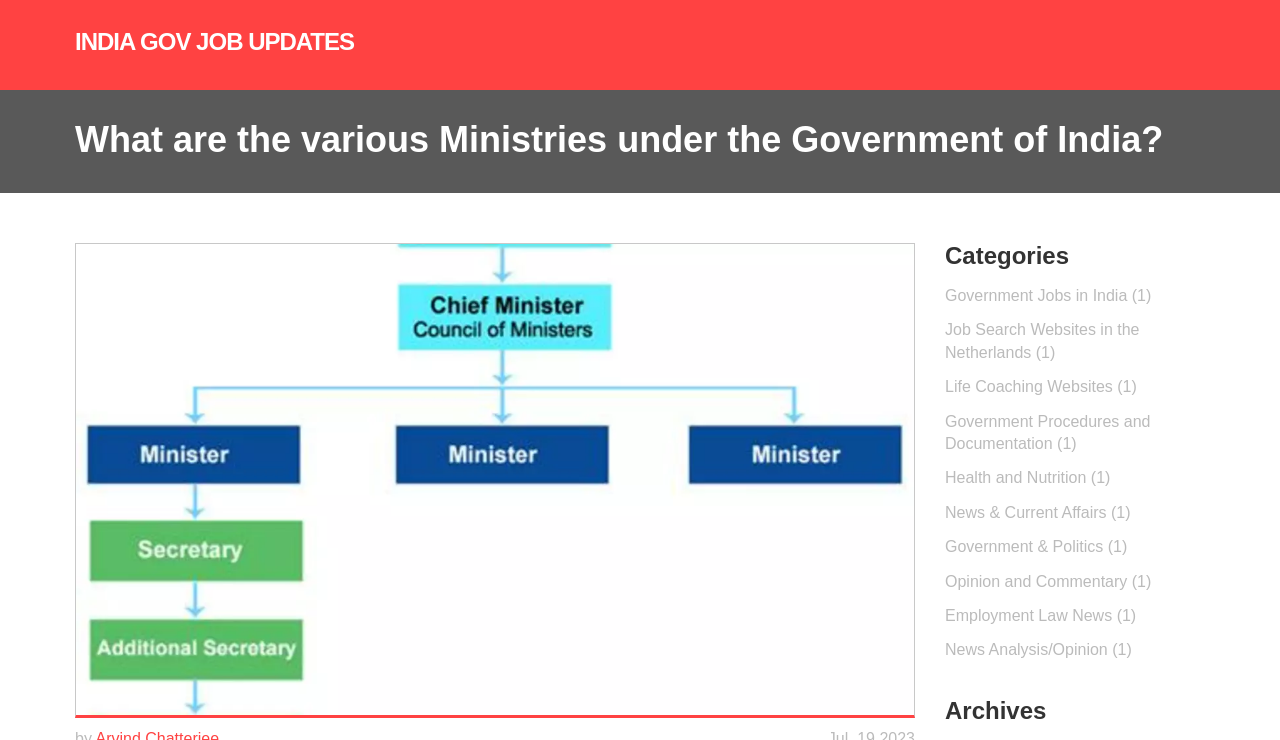Please locate the bounding box coordinates for the element that should be clicked to achieve the following instruction: "Read the 'News & Current Affairs' article". Ensure the coordinates are given as four float numbers between 0 and 1, i.e., [left, top, right, bottom].

[0.738, 0.681, 0.883, 0.704]